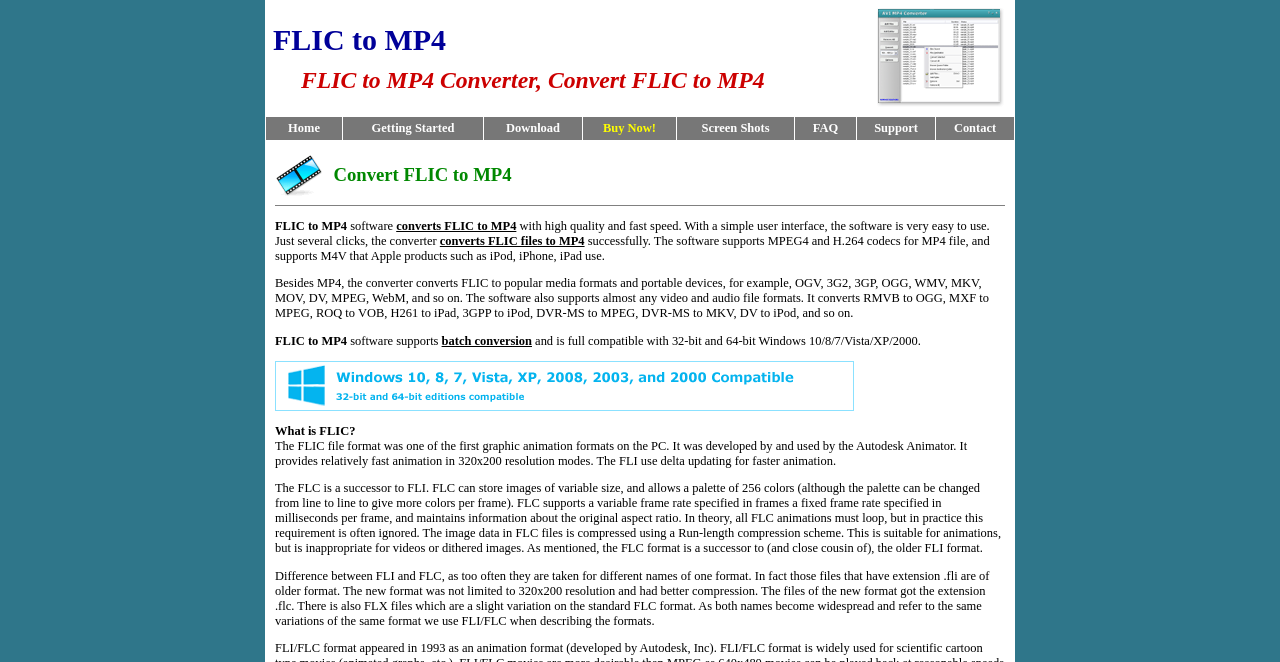Bounding box coordinates must be specified in the format (top-left x, top-left y, bottom-right x, bottom-right y). All values should be floating point numbers between 0 and 1. What are the bounding box coordinates of the UI element described as: alt="AVI MP4 Converter"

[0.685, 0.147, 0.787, 0.168]